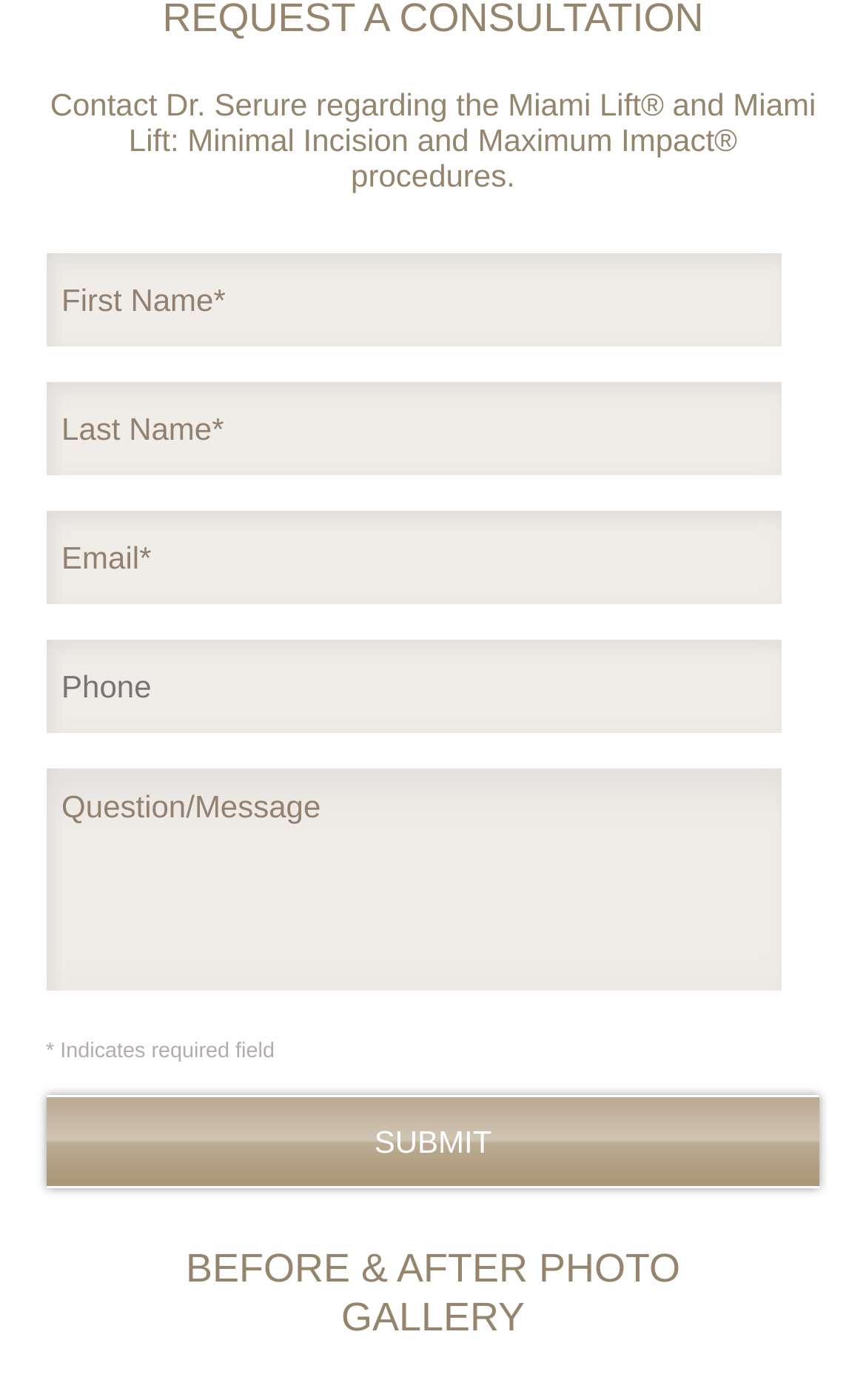Based on the image, please respond to the question with as much detail as possible:
What is the relationship between Dr. Serure and the Miami Lift procedures?

The webpage heading mentions 'Contact Dr. Serure regarding the Miami Lift® and Miami Lift: Minimal Incision and Maximum Impact® procedures', suggesting that Dr. Serure is a medical professional who performs these procedures.